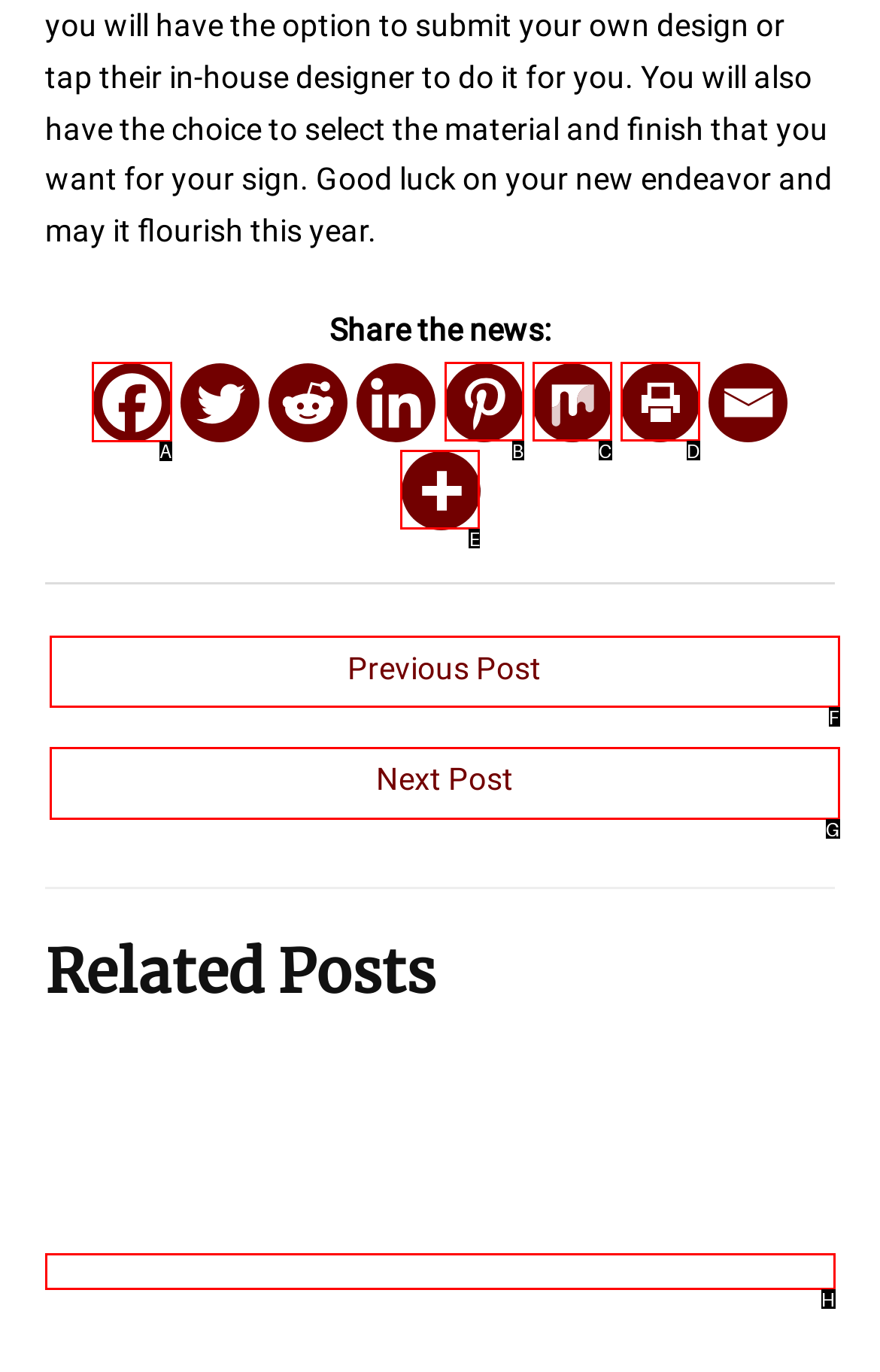Choose the UI element to click on to achieve this task: Share on Facebook. Reply with the letter representing the selected element.

A